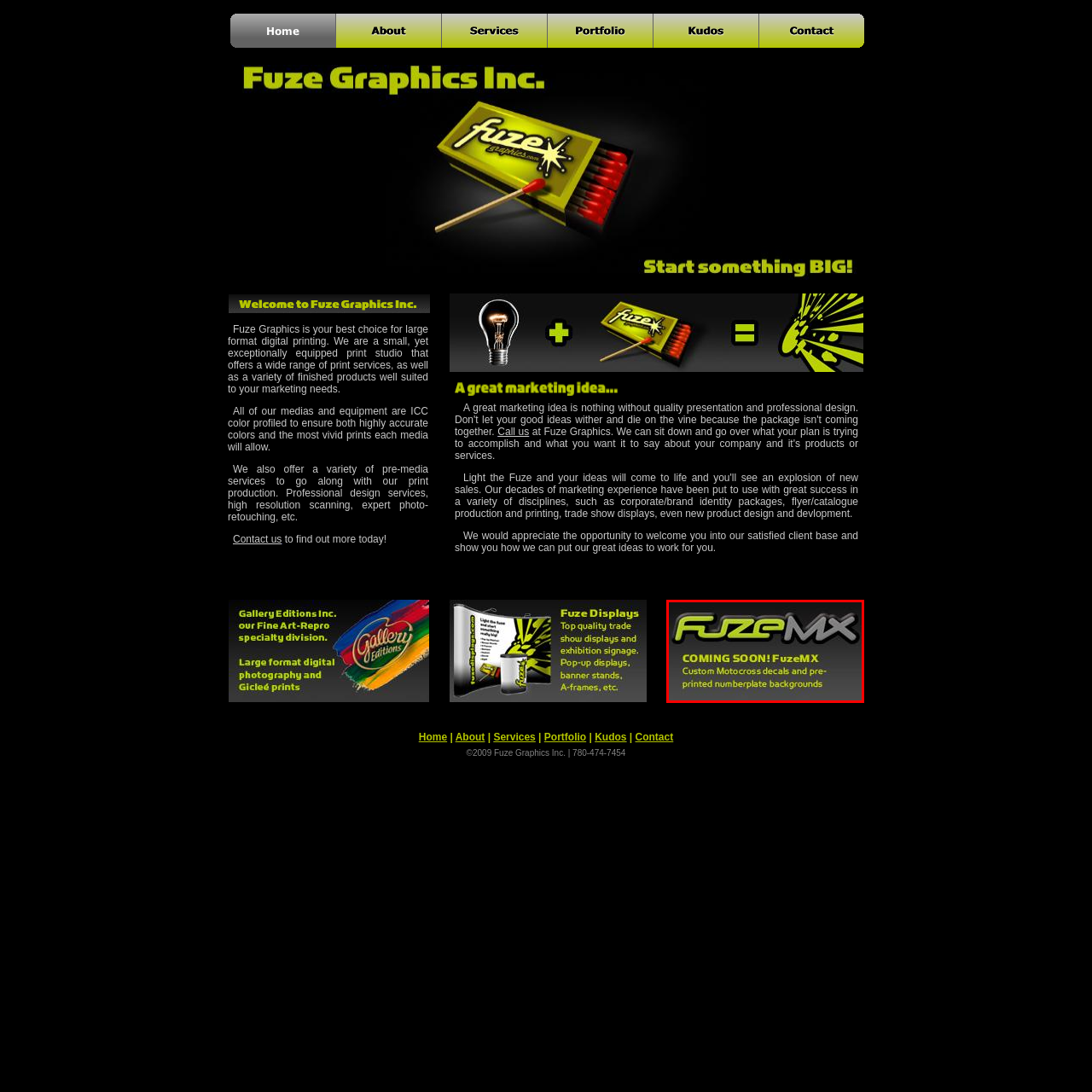Offer an in-depth description of the scene contained in the red rectangle.

The image showcases an announcement for FuzeMX, emphasizing the upcoming launch of their products. The bold text prominently features the brand name "FuzeMX," highlighted in a modern, dynamic font, suggesting energy and excitement associated with motocross. Below, the message reads "COMING SOON! FuzeMX," indicating anticipation for the arrival of their offerings. Accompanying this is a description that highlights the customization aspect of their products, specifically mentioning "Custom Motocross decals and pre-printed numberplate backgrounds." The overall aesthetic combines vibrant colors with a sleek design, aimed at attracting motocross enthusiasts looking to personalize their gear.